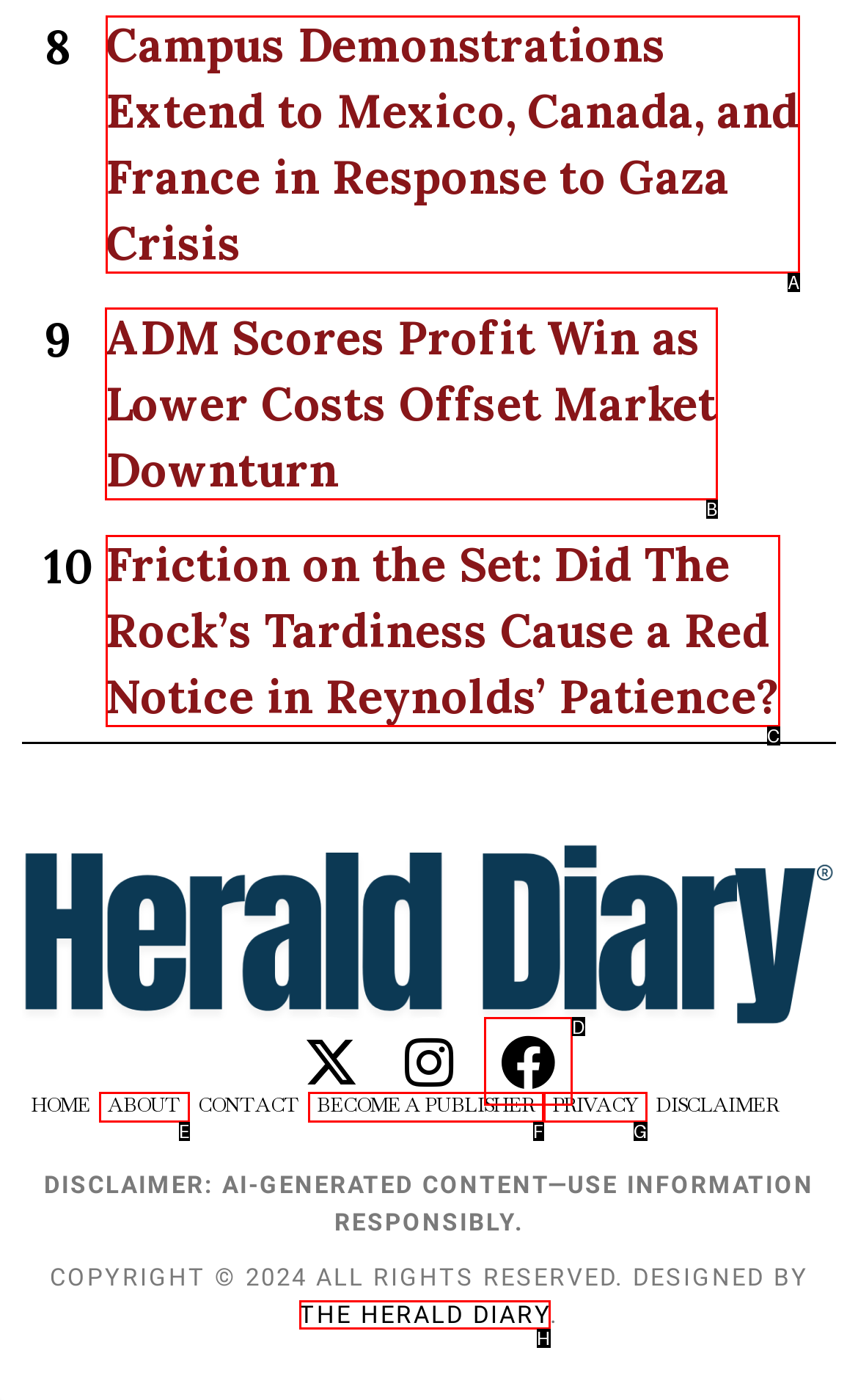To perform the task "Click the link to learn about ADM's profit win", which UI element's letter should you select? Provide the letter directly.

B